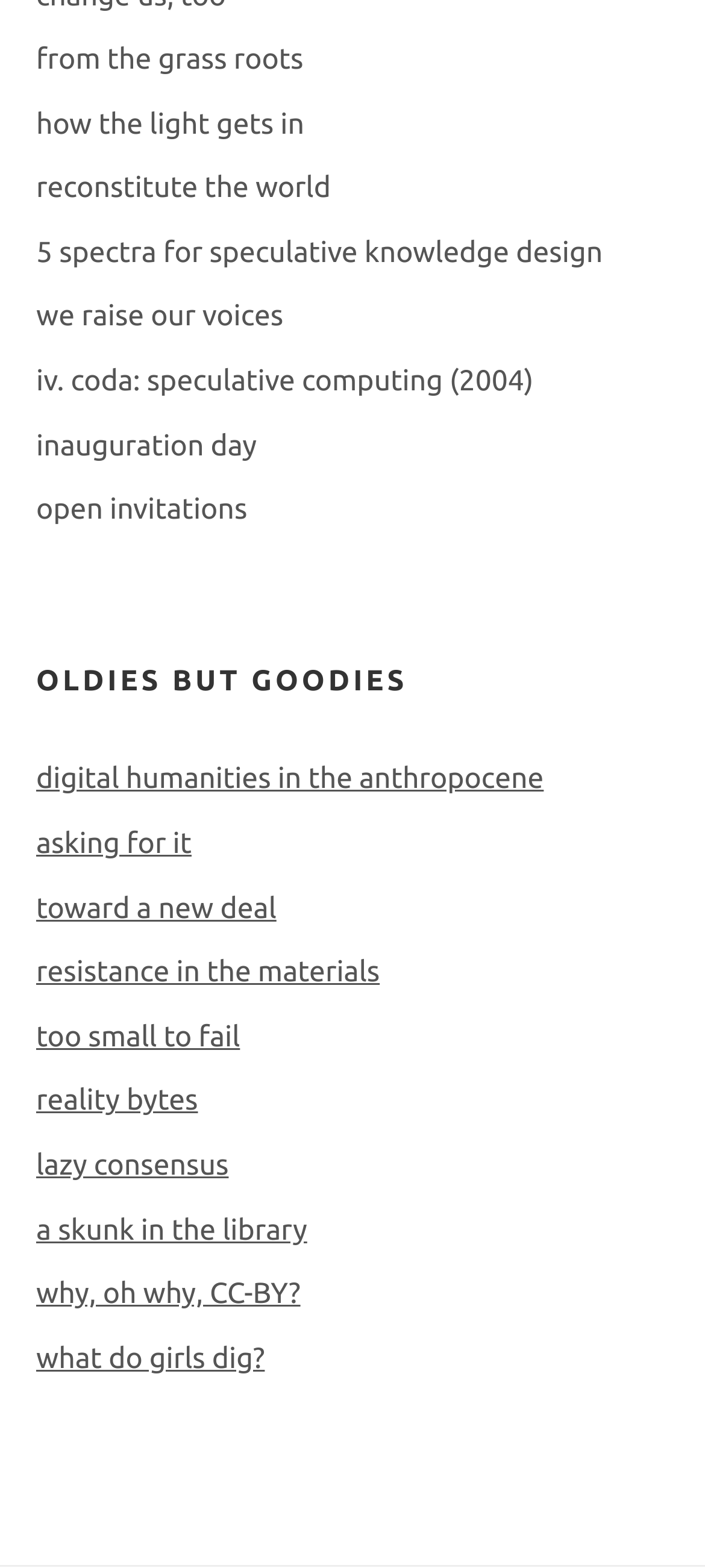Please answer the following query using a single word or phrase: 
What is the first link on the webpage?

from the grass roots